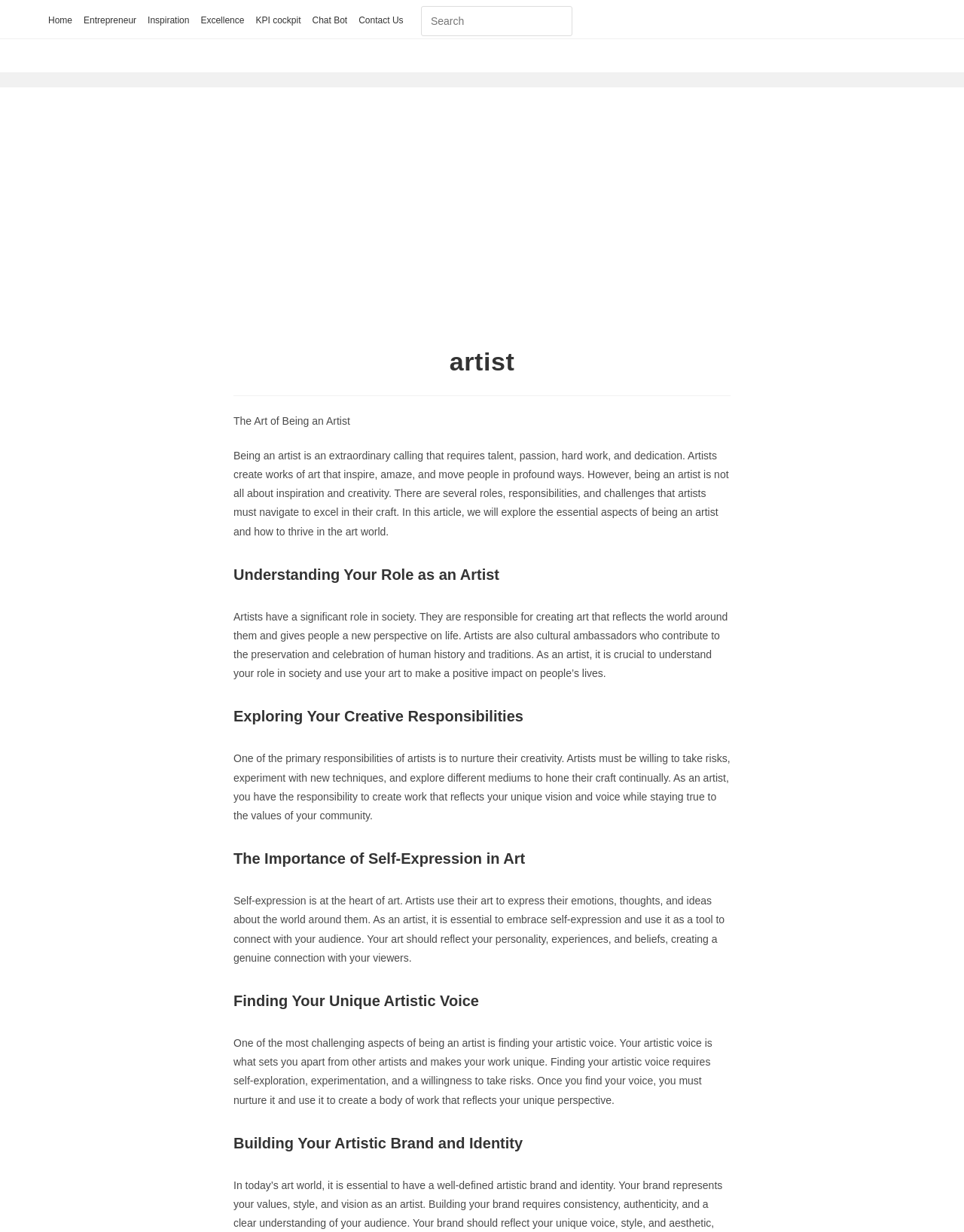Consider the image and give a detailed and elaborate answer to the question: 
What is essential for artists to create work that inspires?

The webpage states that self-expression is at the heart of art, and artists use their art to express their emotions, thoughts, and ideas about the world around them. Embracing self-expression is essential for artists to create work that inspires and connects with their audience.